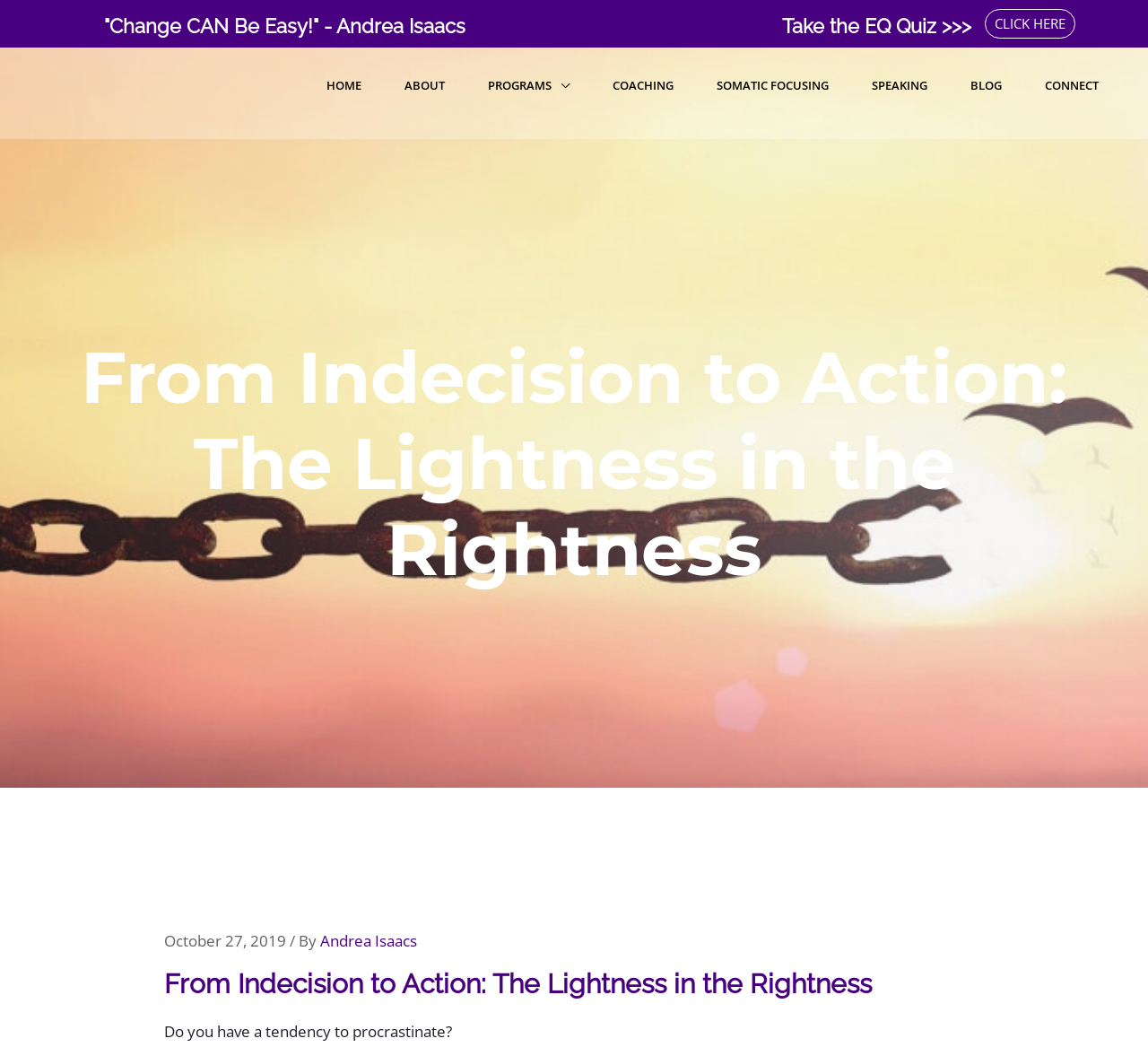Please find the bounding box coordinates of the element that must be clicked to perform the given instruction: "Read the blog post 'From Indecision to Action: The Lightness in the Rightness'". The coordinates should be four float numbers from 0 to 1, i.e., [left, top, right, bottom].

[0.055, 0.317, 0.945, 0.561]